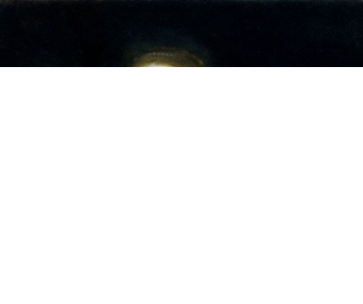Use one word or a short phrase to answer the question provided: 
Where is the light source positioned?

Top center